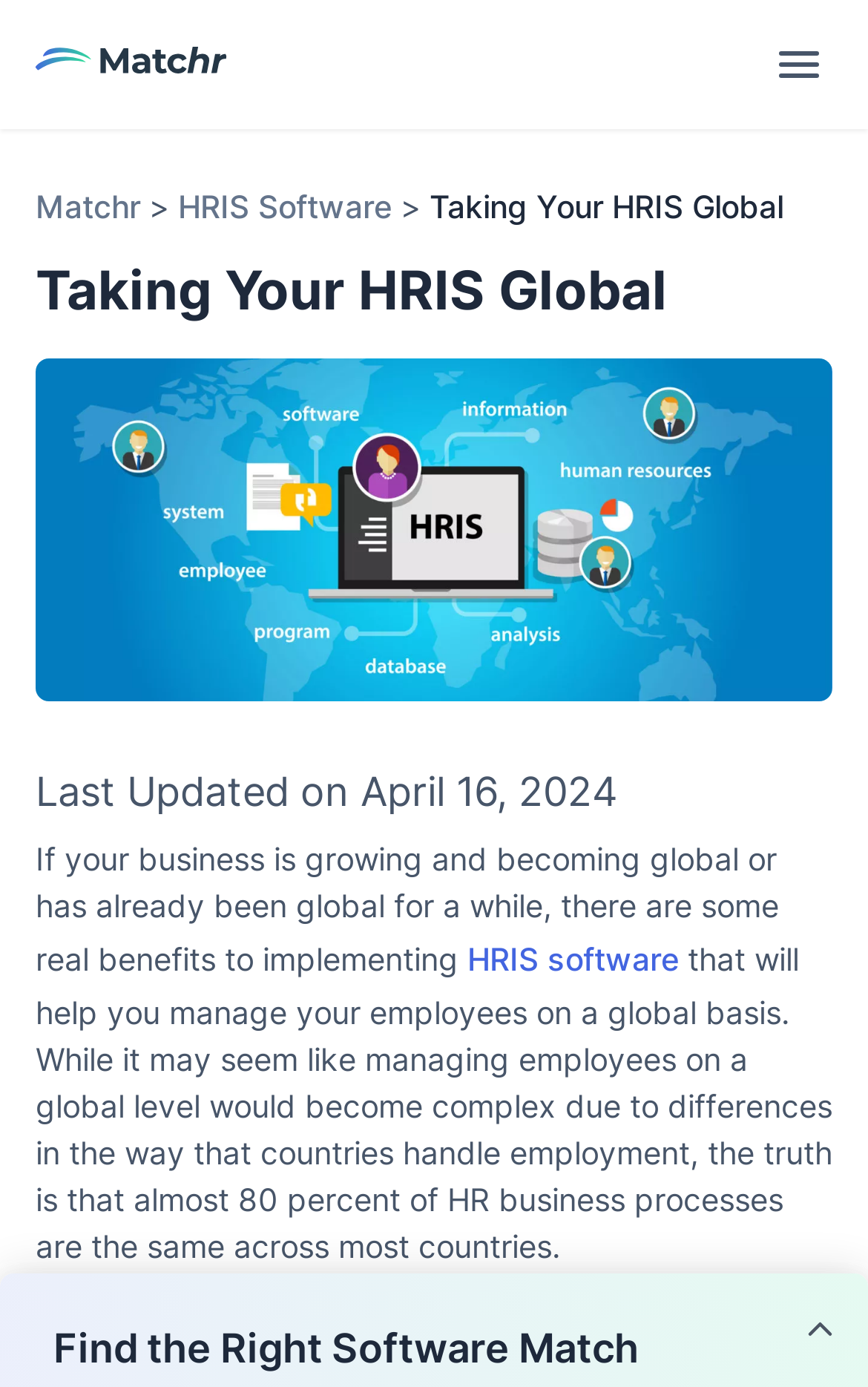Please find and generate the text of the main header of the webpage.

Taking Your HRIS Global